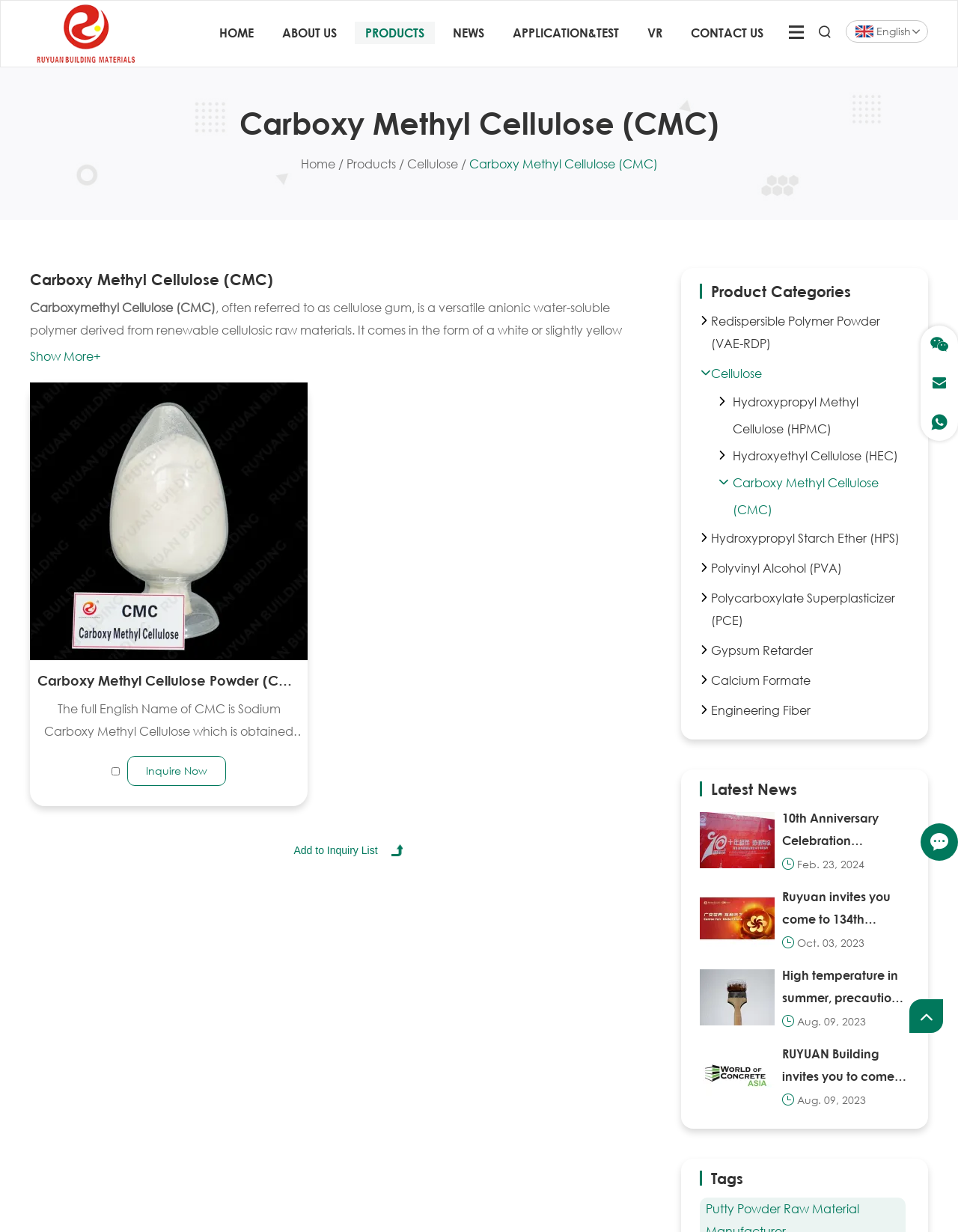Could you specify the bounding box coordinates for the clickable section to complete the following instruction: "Contact us"?

[0.71, 0.018, 0.808, 0.036]